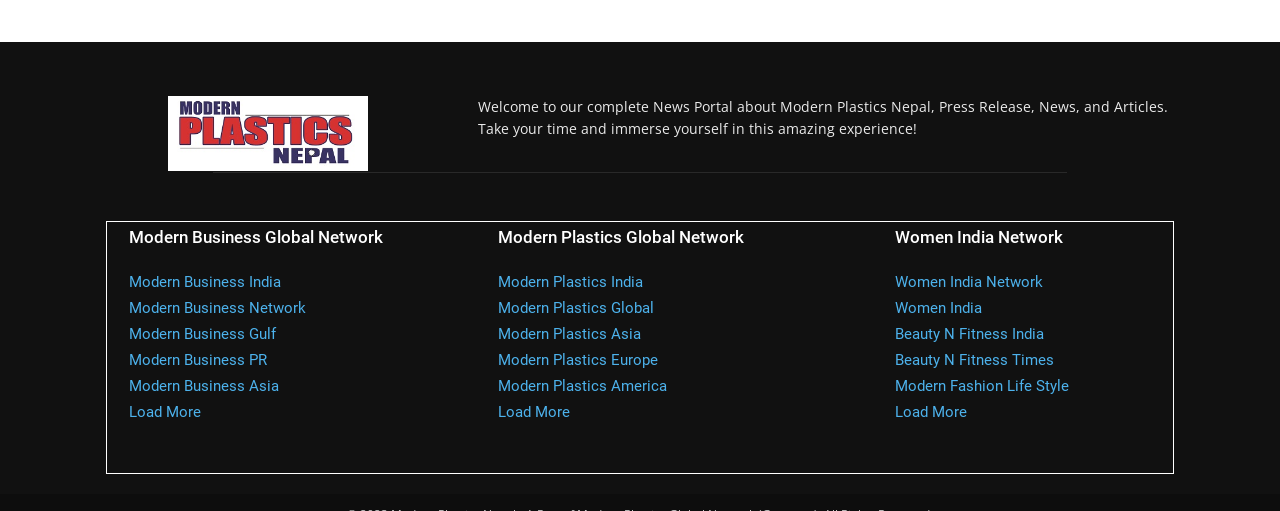By analyzing the image, answer the following question with a detailed response: How many 'Load More' links are there?

I found three 'Load More' links on the webpage, one under each of the headings 'Modern Business Global Network', 'Modern Plastics Global Network', and 'Women India Network'.